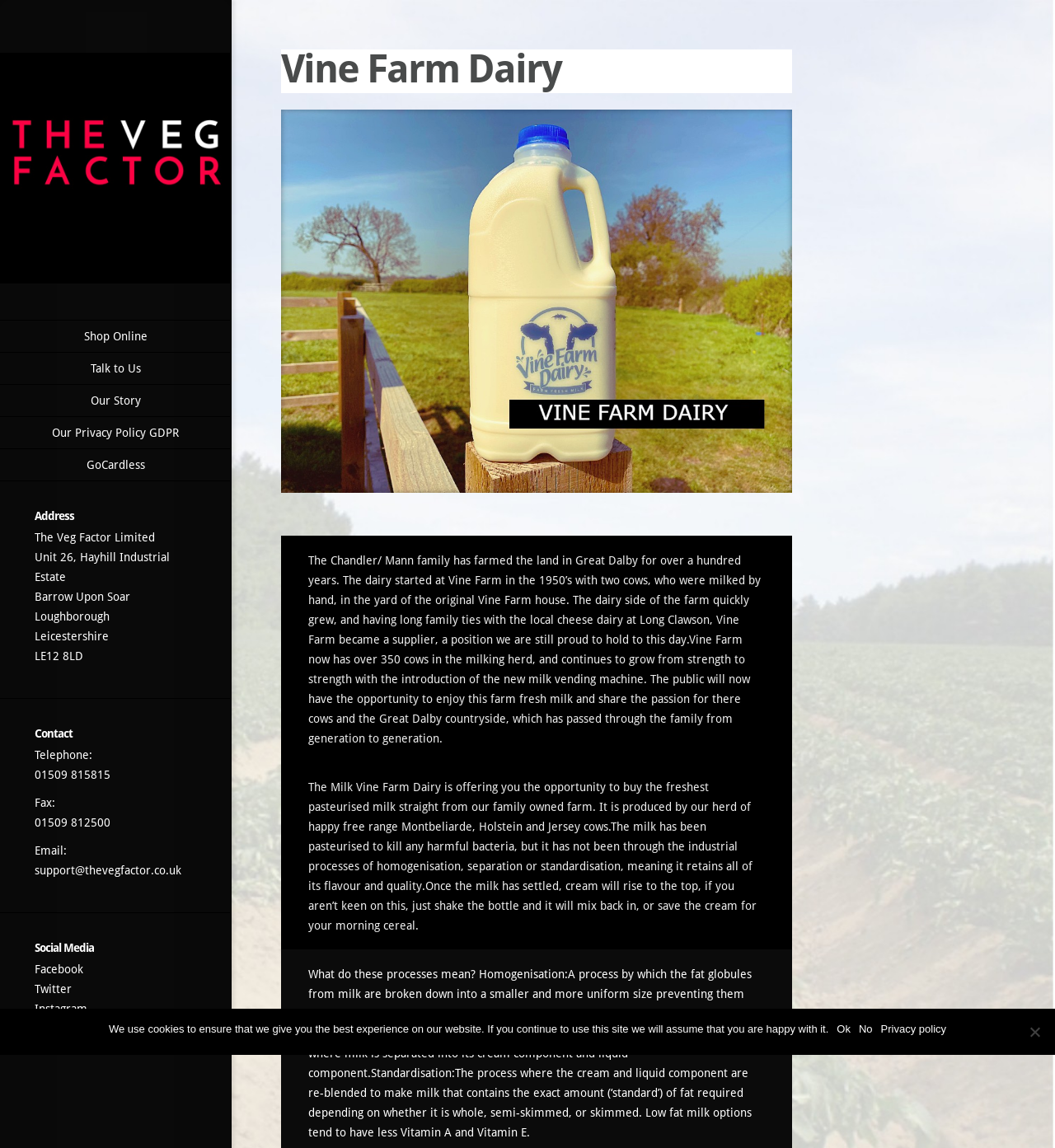Reply to the question with a single word or phrase:
What is the name of the company?

The Veg Factor Ltd